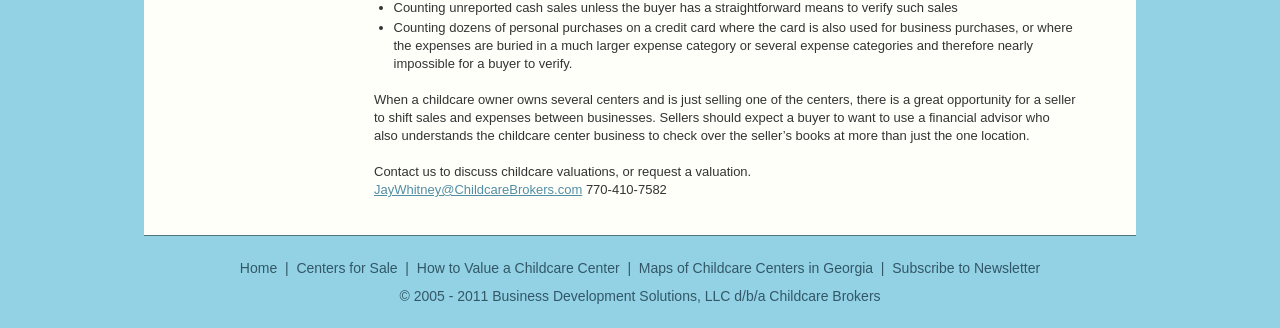What is the contact information provided?
From the image, provide a succinct answer in one word or a short phrase.

Email and phone number